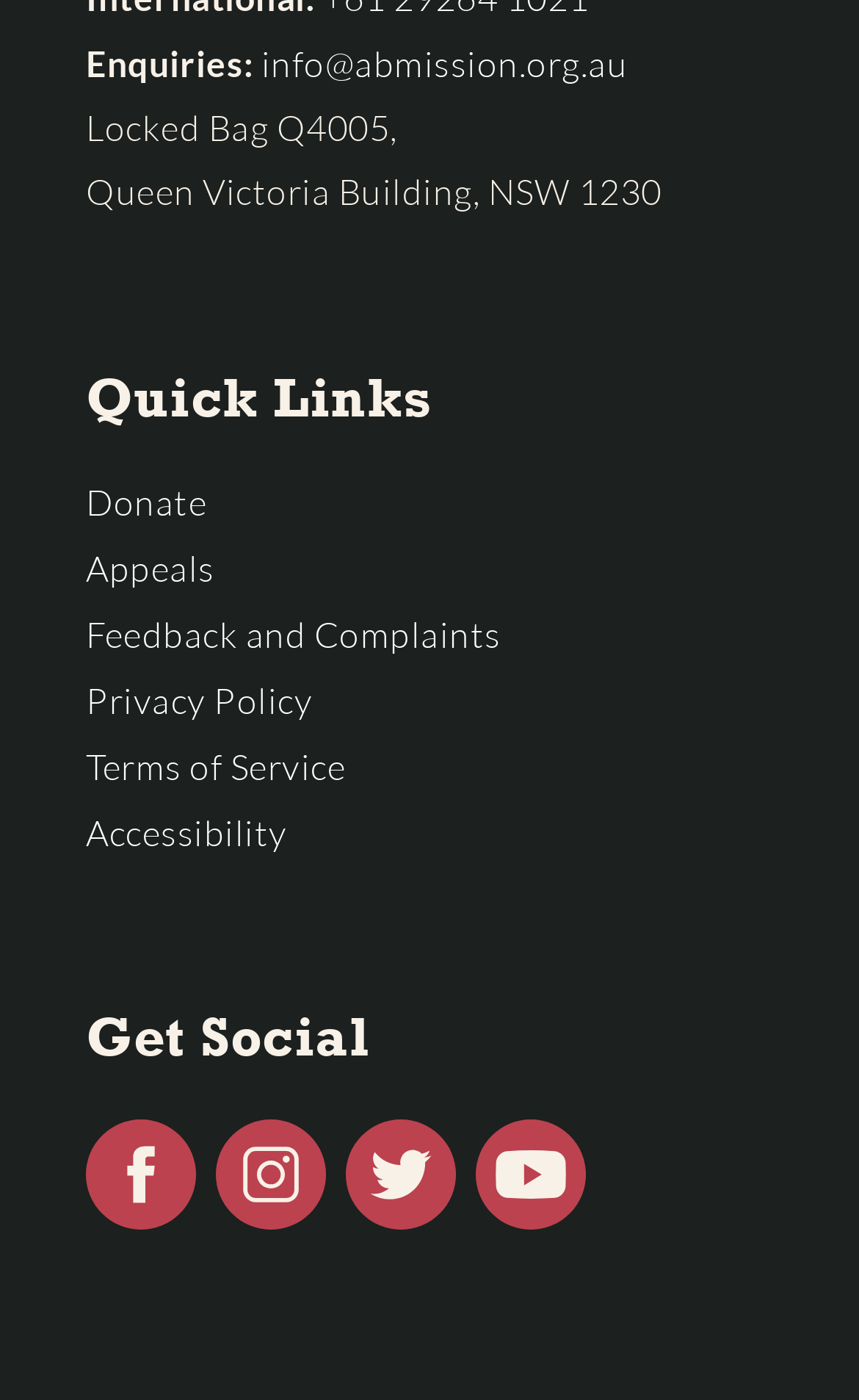Given the webpage screenshot, identify the bounding box of the UI element that matches this description: "Privacy Policy".

[0.1, 0.485, 0.364, 0.516]